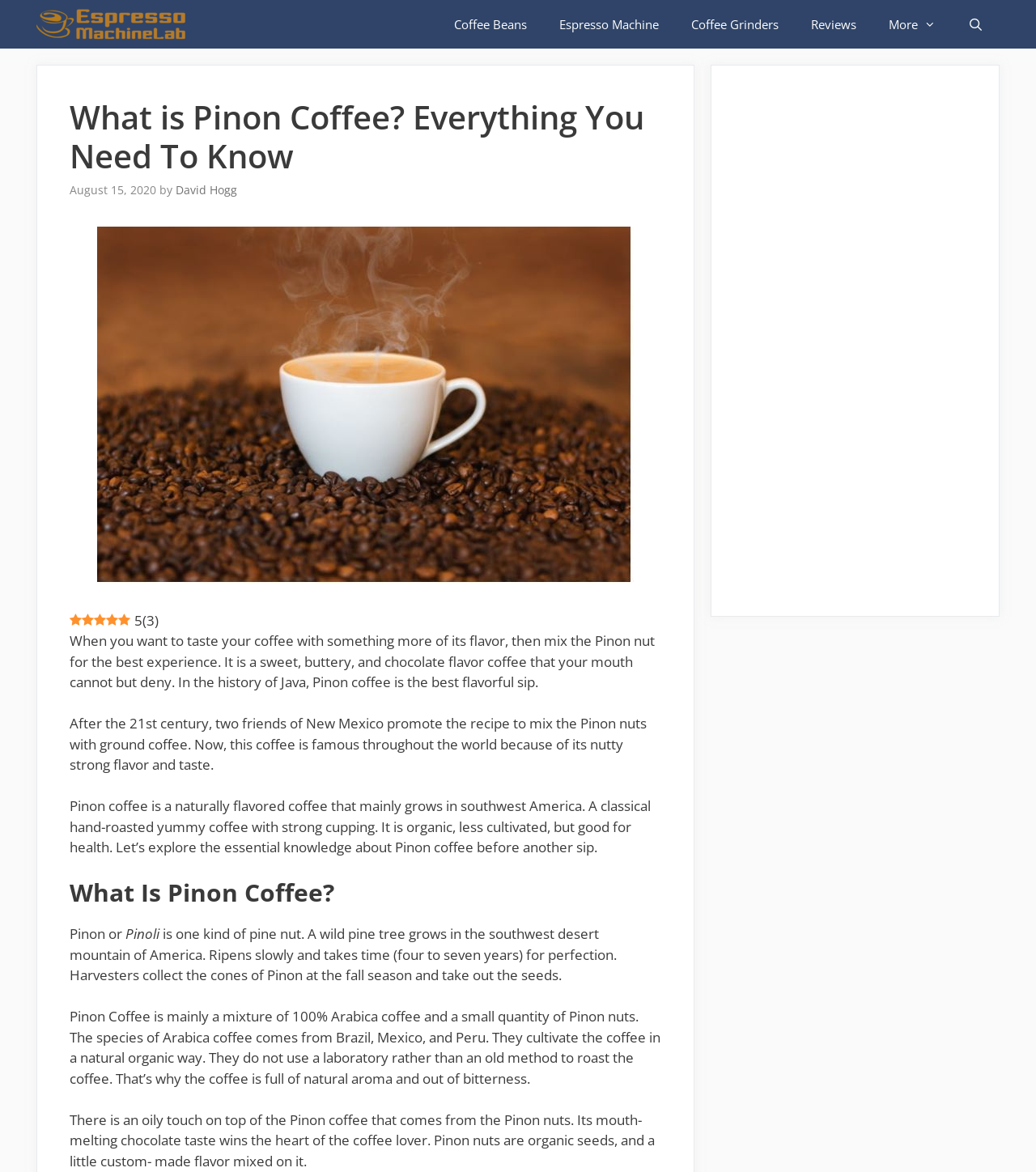Calculate the bounding box coordinates of the UI element given the description: "Coffee Grinders".

[0.651, 0.0, 0.767, 0.041]